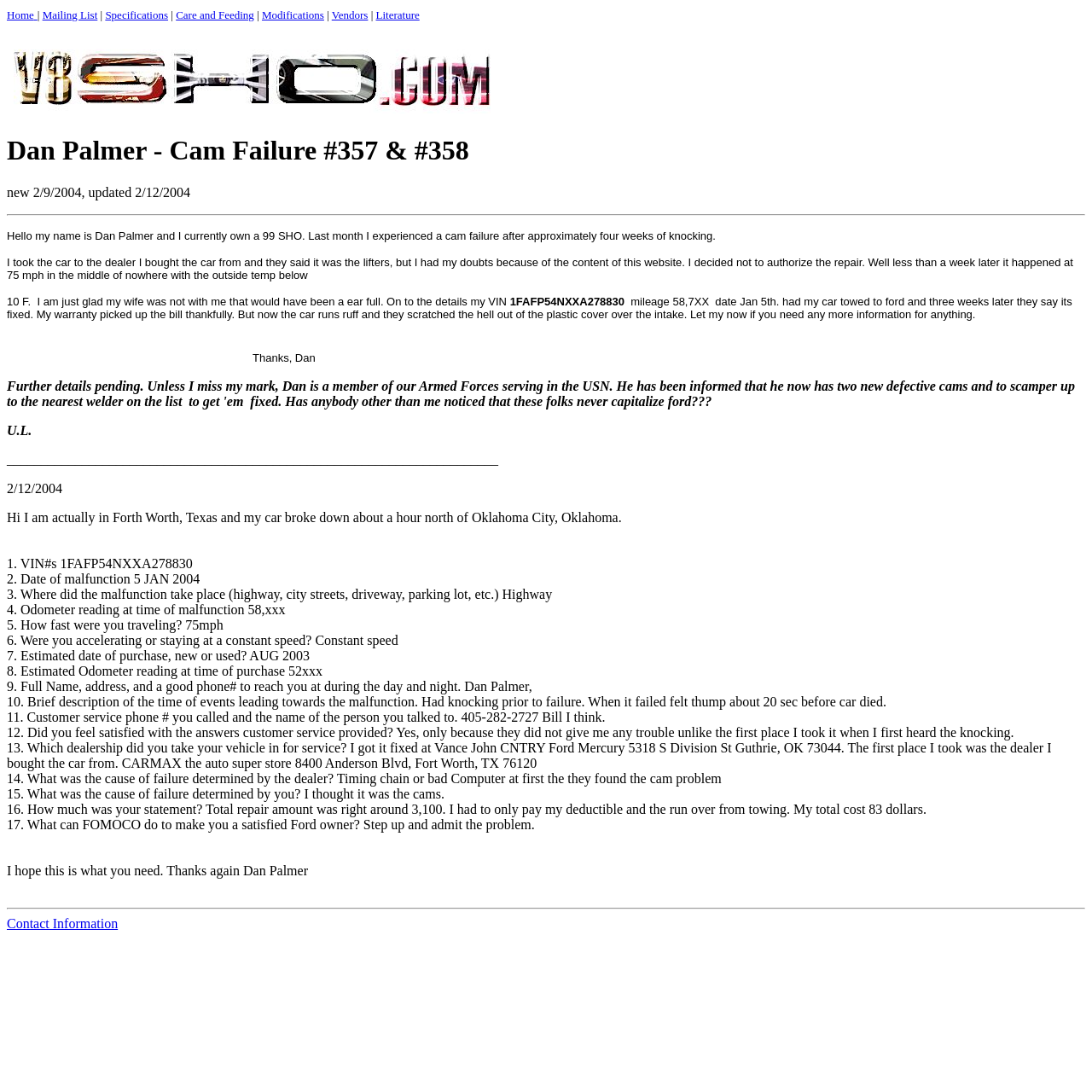From the webpage screenshot, identify the region described by Care and Feeding. Provide the bounding box coordinates as (top-left x, top-left y, bottom-right x, bottom-right y), with each value being a floating point number between 0 and 1.

[0.161, 0.008, 0.233, 0.02]